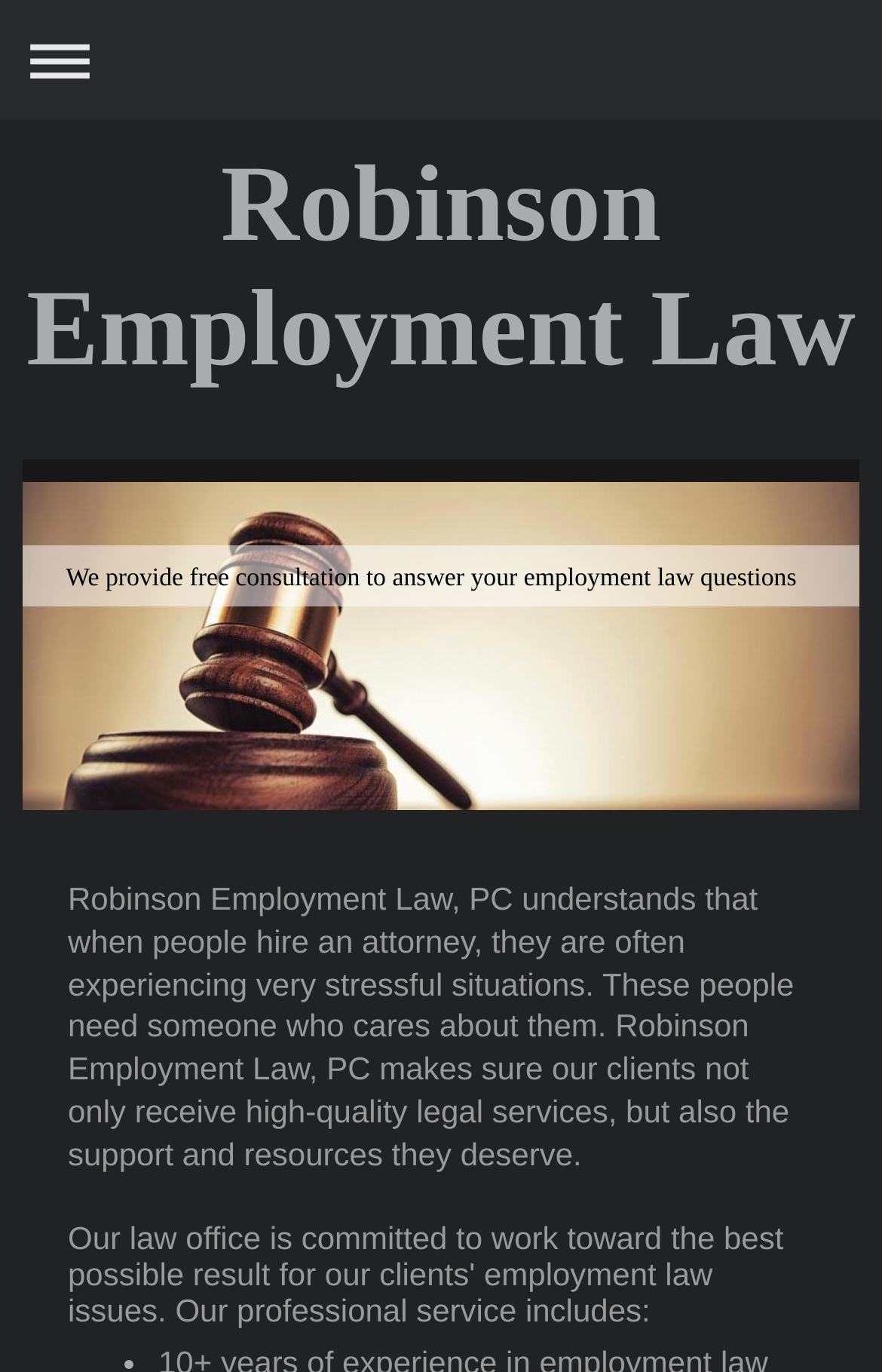Provide a brief response to the question below using a single word or phrase: 
What is the purpose of the law office?

To provide legal services and support